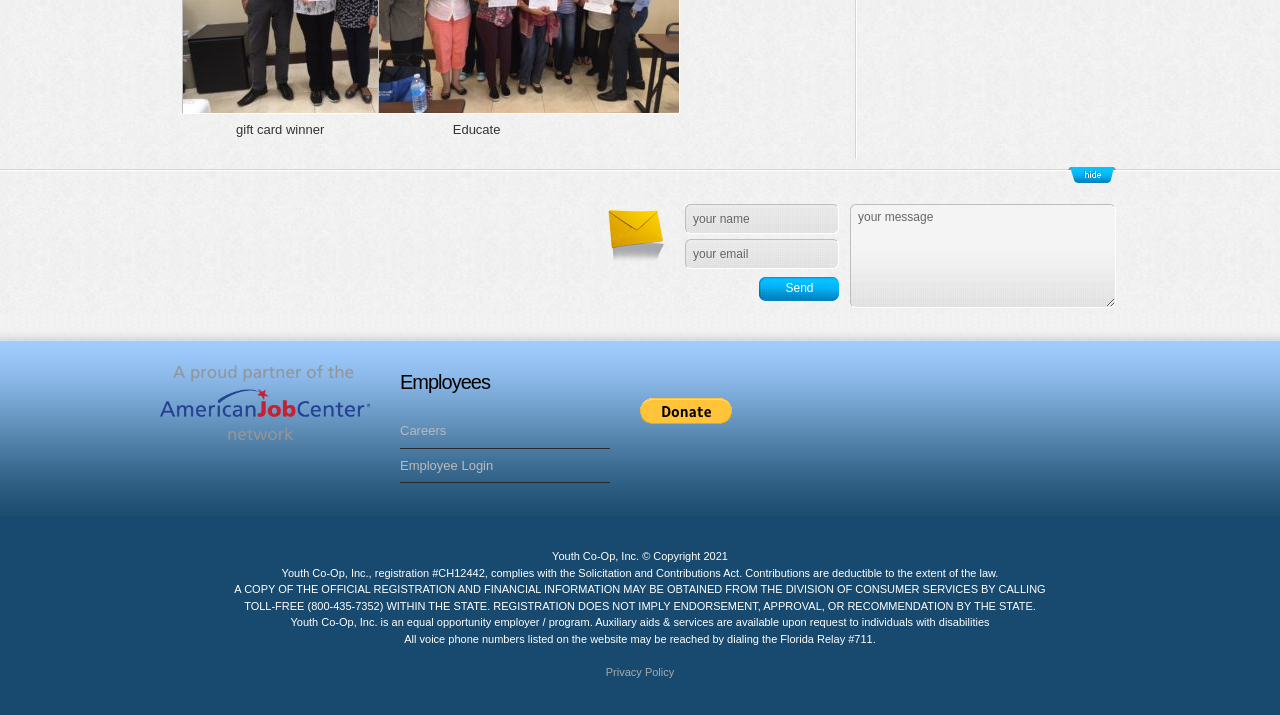Please find the bounding box coordinates of the element that you should click to achieve the following instruction: "click the 'Careers' link". The coordinates should be presented as four float numbers between 0 and 1: [left, top, right, bottom].

[0.312, 0.592, 0.349, 0.613]